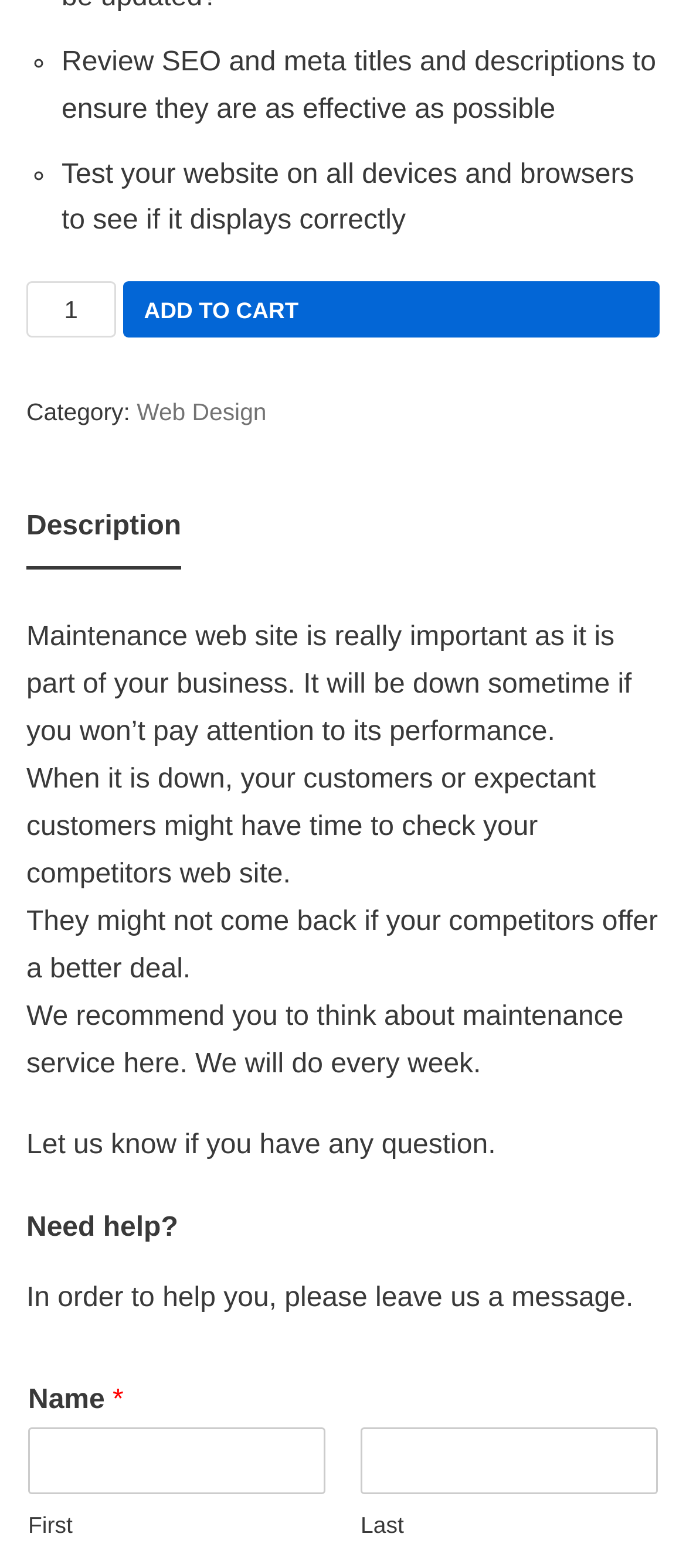Please provide a brief answer to the question using only one word or phrase: 
What is the minimum value for website maintenance quantity?

1